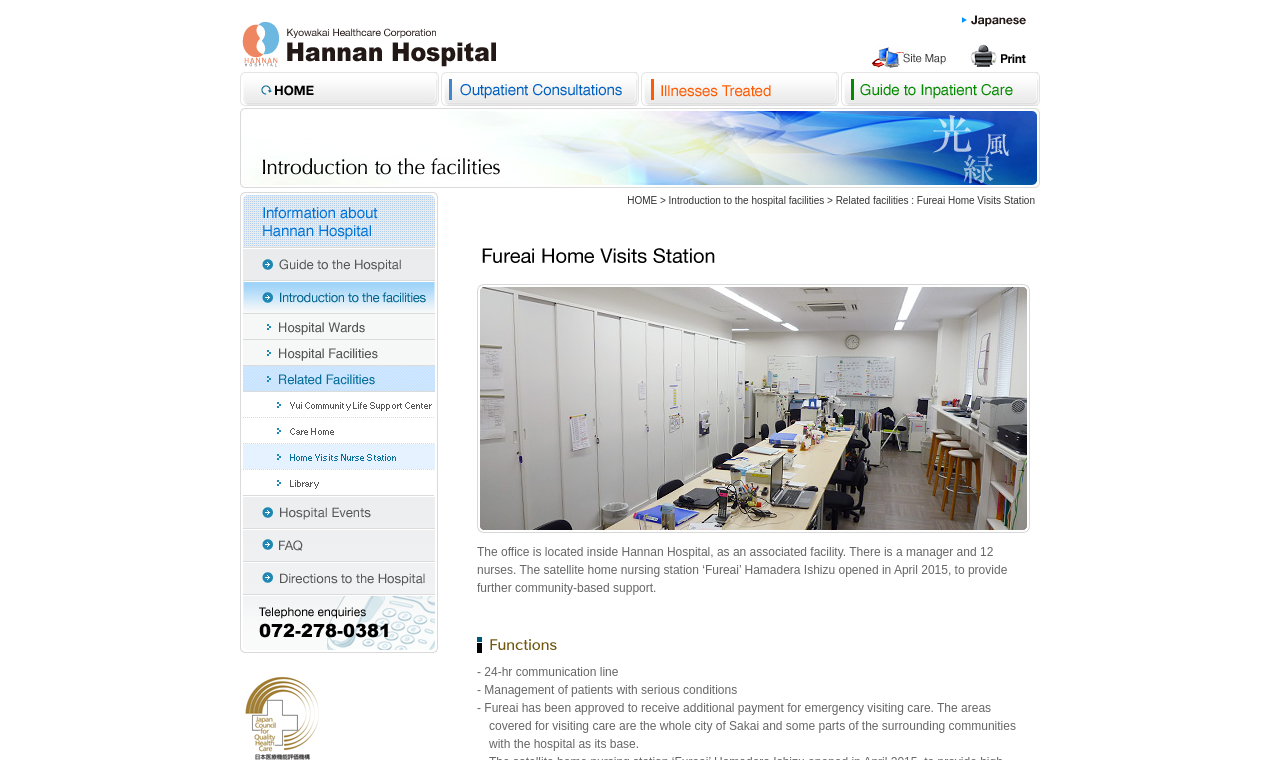Please locate the bounding box coordinates of the region I need to click to follow this instruction: "Get in Touch".

None